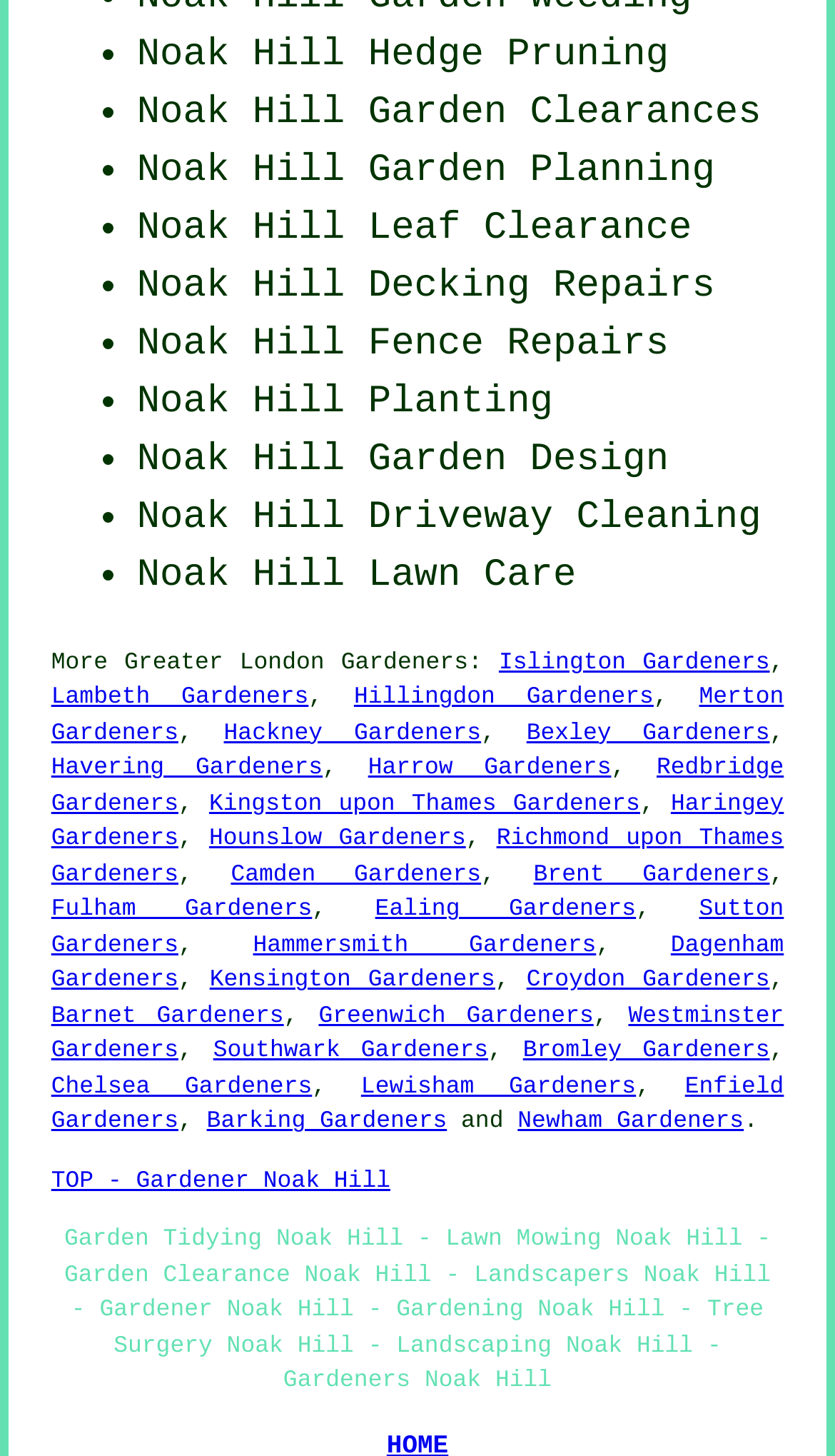Show the bounding box coordinates for the element that needs to be clicked to execute the following instruction: "Click on 'Greater London'". Provide the coordinates in the form of four float numbers between 0 and 1, i.e., [left, top, right, bottom].

[0.149, 0.447, 0.389, 0.465]